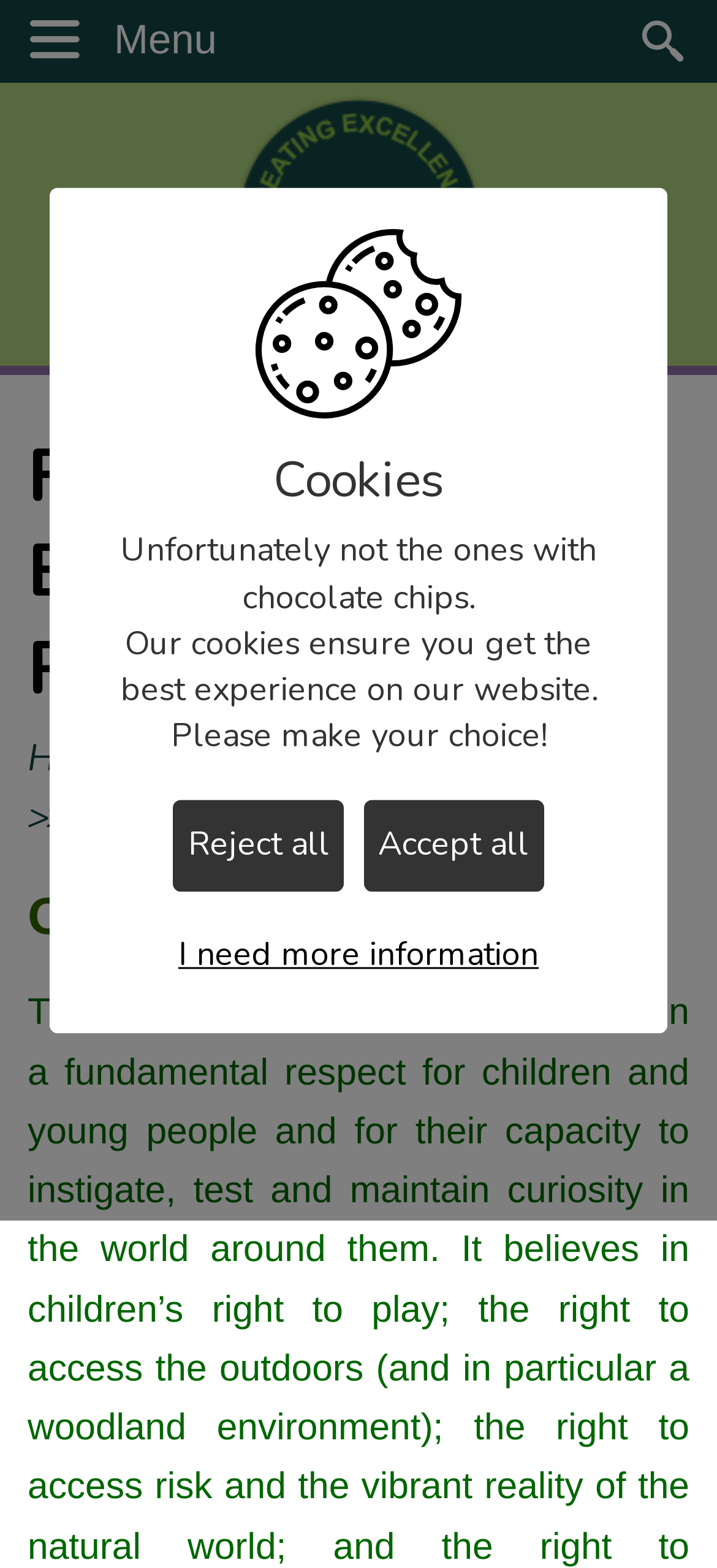Can you show the bounding box coordinates of the region to click on to complete the task described in the instruction: "Go to the School Prospectus page"?

[0.0, 0.0, 0.887, 0.051]